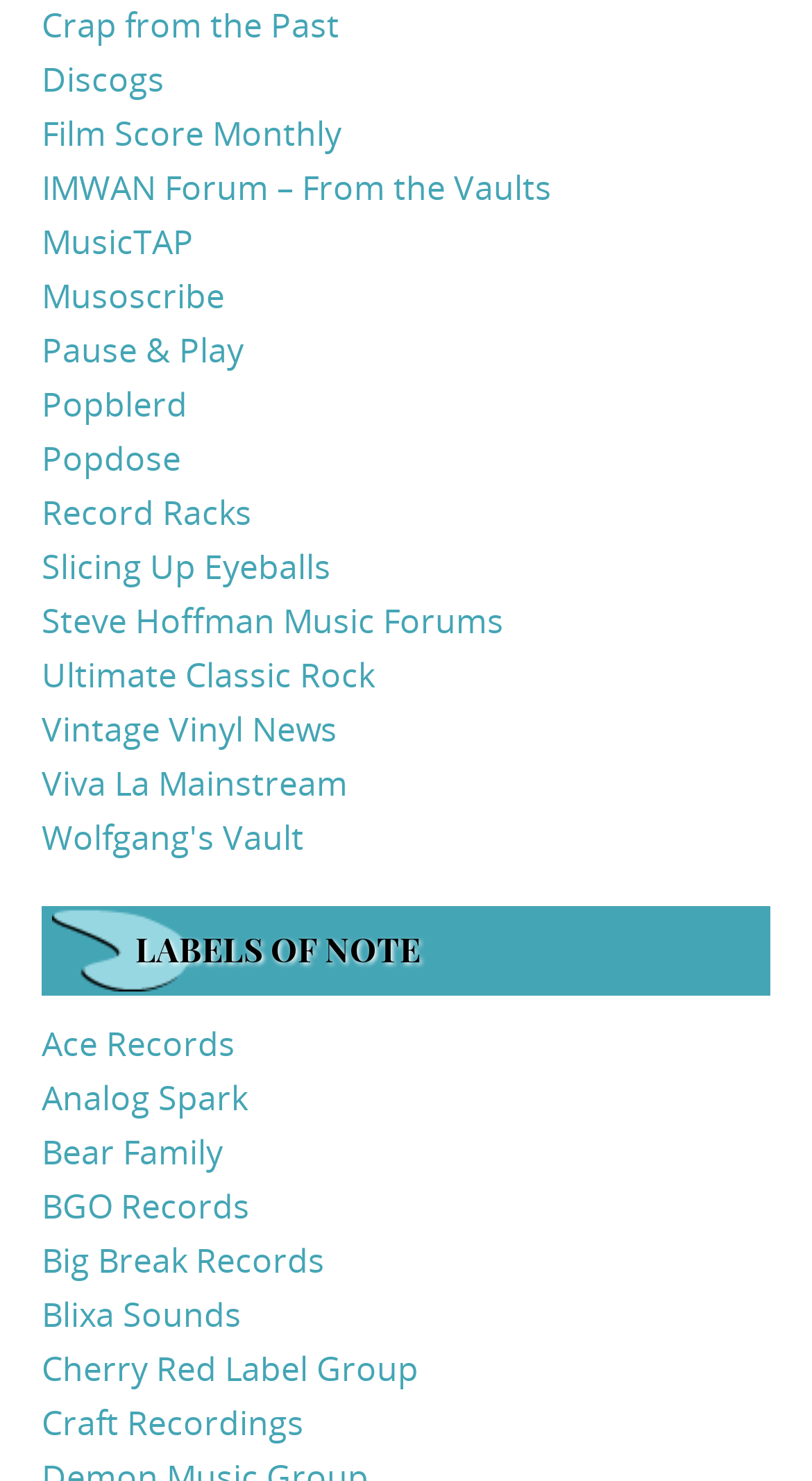Use a single word or phrase to respond to the question:
What is the first link on the webpage?

Crap from the Past